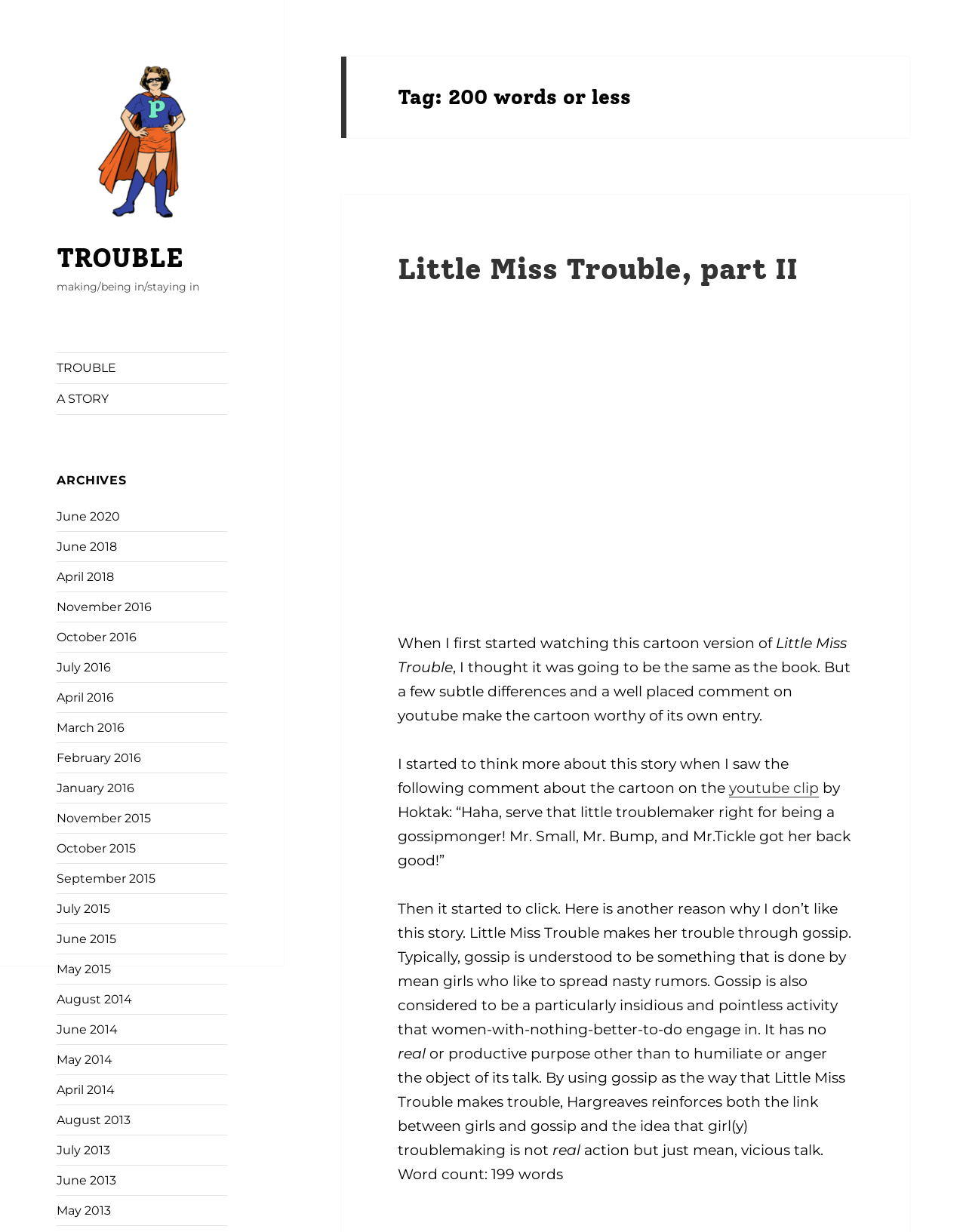Please find the bounding box coordinates of the element that you should click to achieve the following instruction: "click the link 'youtube clip'". The coordinates should be presented as four float numbers between 0 and 1: [left, top, right, bottom].

[0.755, 0.633, 0.848, 0.647]